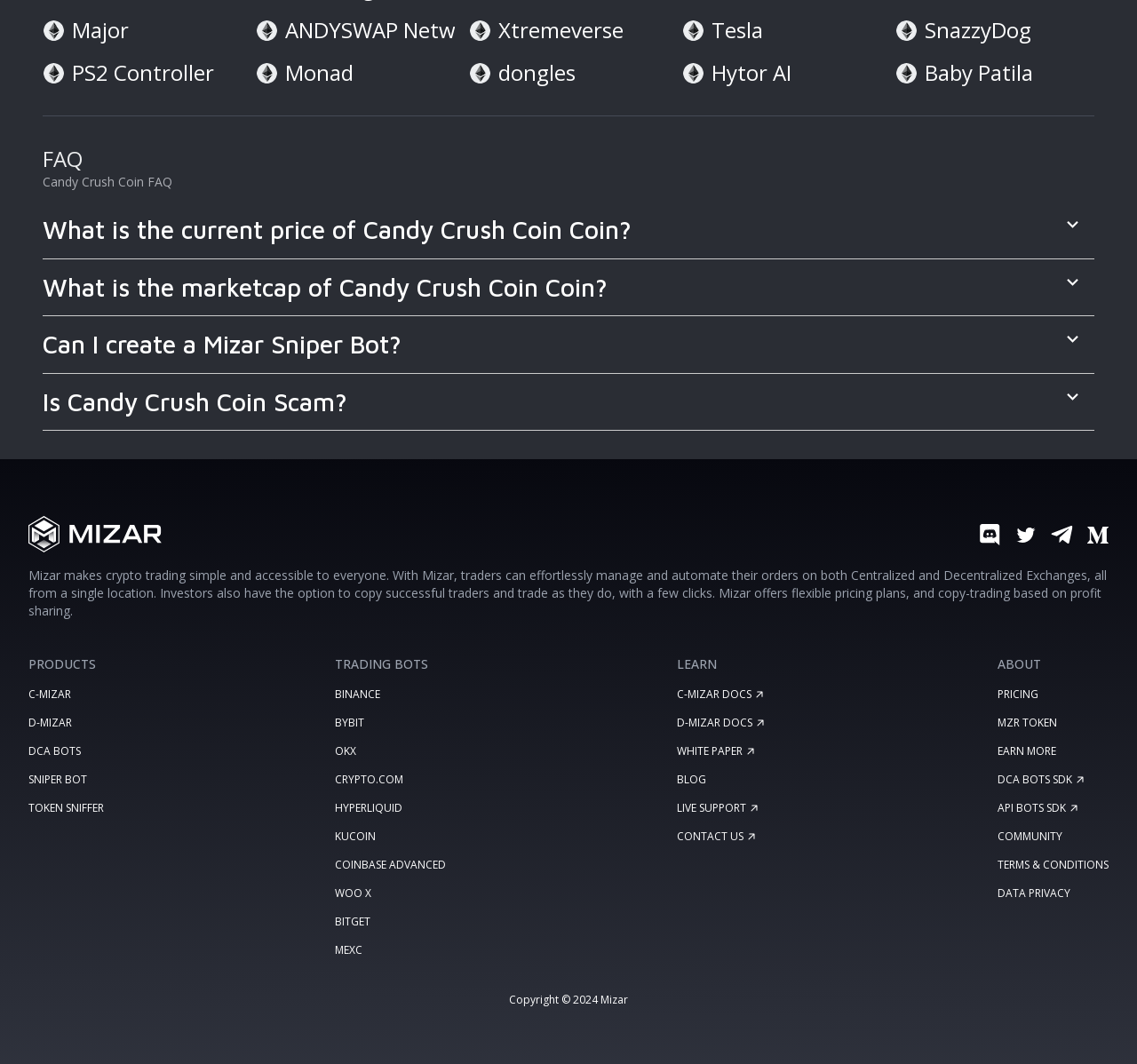Please identify the bounding box coordinates for the region that you need to click to follow this instruction: "Click the 'C-MIZAR' link".

[0.025, 0.645, 0.062, 0.659]